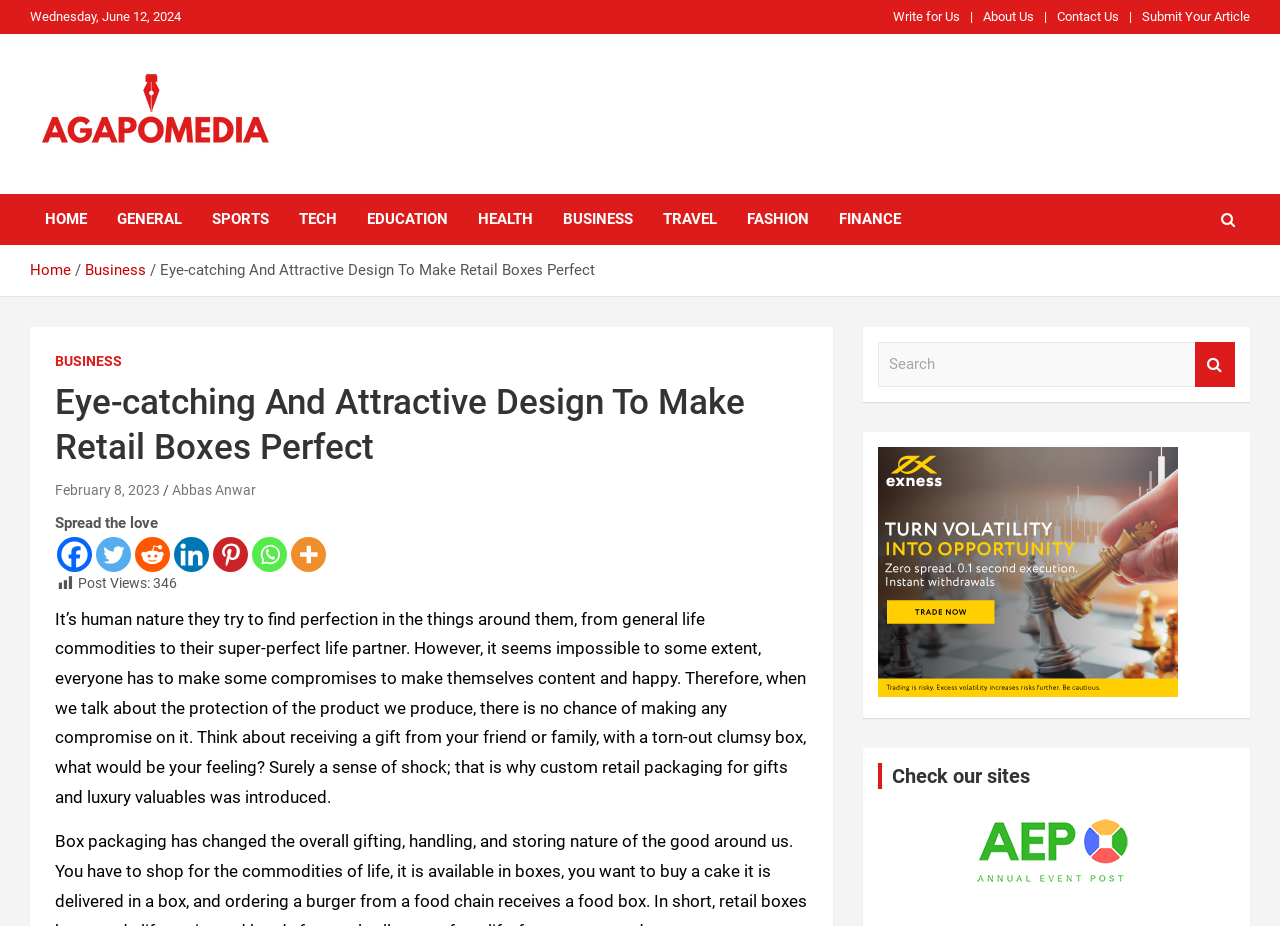Show the bounding box coordinates of the element that should be clicked to complete the task: "Click on the 'Write for Us' link".

[0.698, 0.009, 0.75, 0.028]